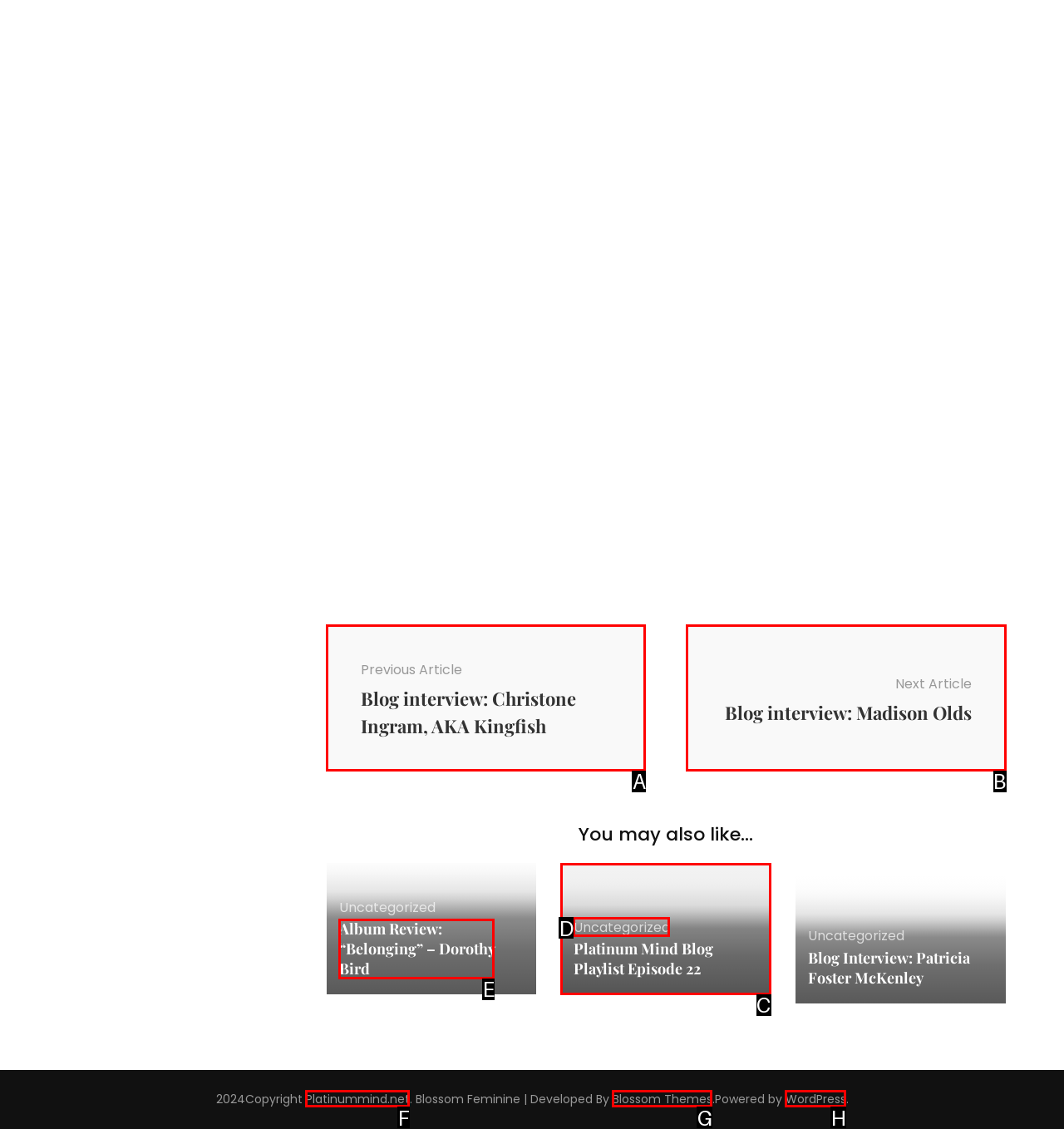Identify the HTML element that corresponds to the description: Platinummind.net
Provide the letter of the matching option from the given choices directly.

F